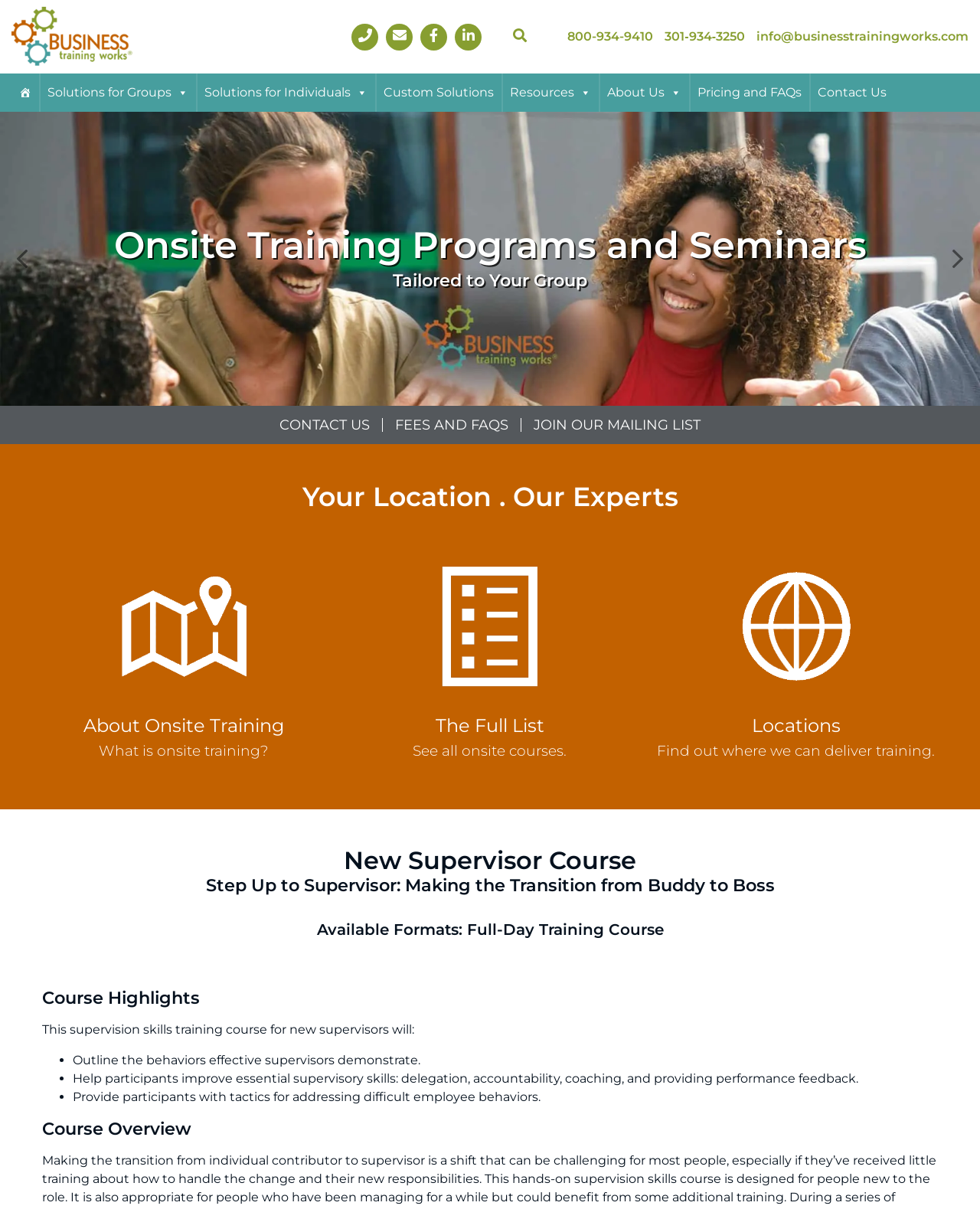Generate an in-depth caption that captures all aspects of the webpage.

This webpage is about a supervisor training course for new supervisors and managers, focusing on the basics of leading a team. At the top left corner, there is a logo of "Business Training Works" with a link to the company's website. Next to the logo, there are several social media links and contact information, including phone numbers and an email address.

Below the top section, there is a navigation menu with links to various pages, such as "Welcome", "Solutions for Groups", "Solutions for Individuals", "Custom Solutions", "Resources", "About Us", "Pricing and FAQs", and "Contact Us".

On the left side of the page, there is a section with a heading "Your Location. Our Experts" and three links: "About Onsite Training", "The Full List", and "Locations". Each link has a corresponding image and a brief description.

The main content of the page is about the "New Supervisor Course", which is a full-day training course. The course is described in detail, including its highlights, such as outlining effective supervisory behaviors, improving essential supervisory skills, and providing tactics for addressing difficult employee behaviors. The course overview is also provided.

There are several headings and subheadings throughout the page, making it easy to navigate and understand the content. Overall, the webpage is well-organized and provides a clear overview of the supervisor training course.